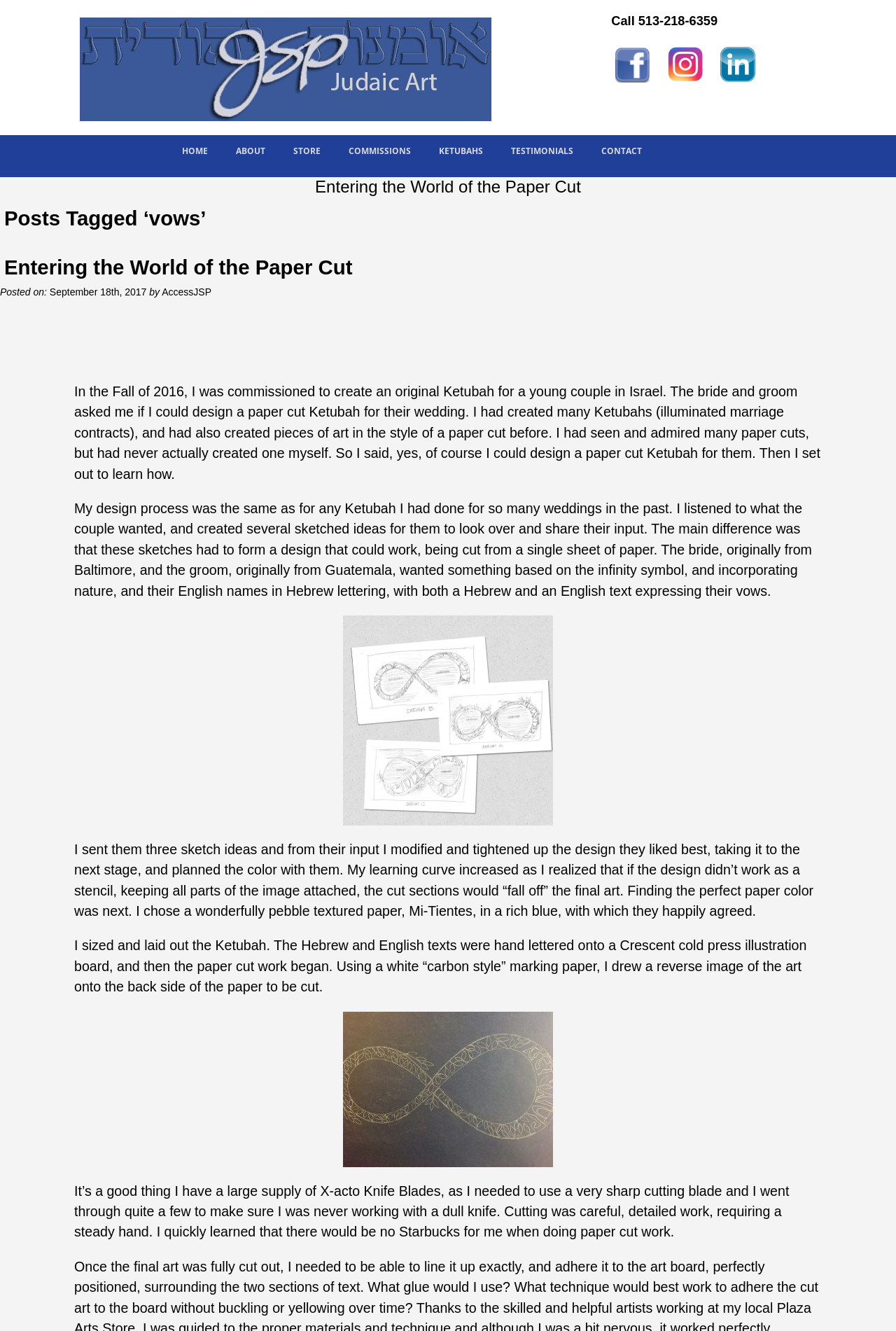Please find and report the bounding box coordinates of the element to click in order to perform the following action: "View the image of Ketubah Jewish Art". The coordinates should be expressed as four float numbers between 0 and 1, in the format [left, top, right, bottom].

[0.383, 0.462, 0.617, 0.62]